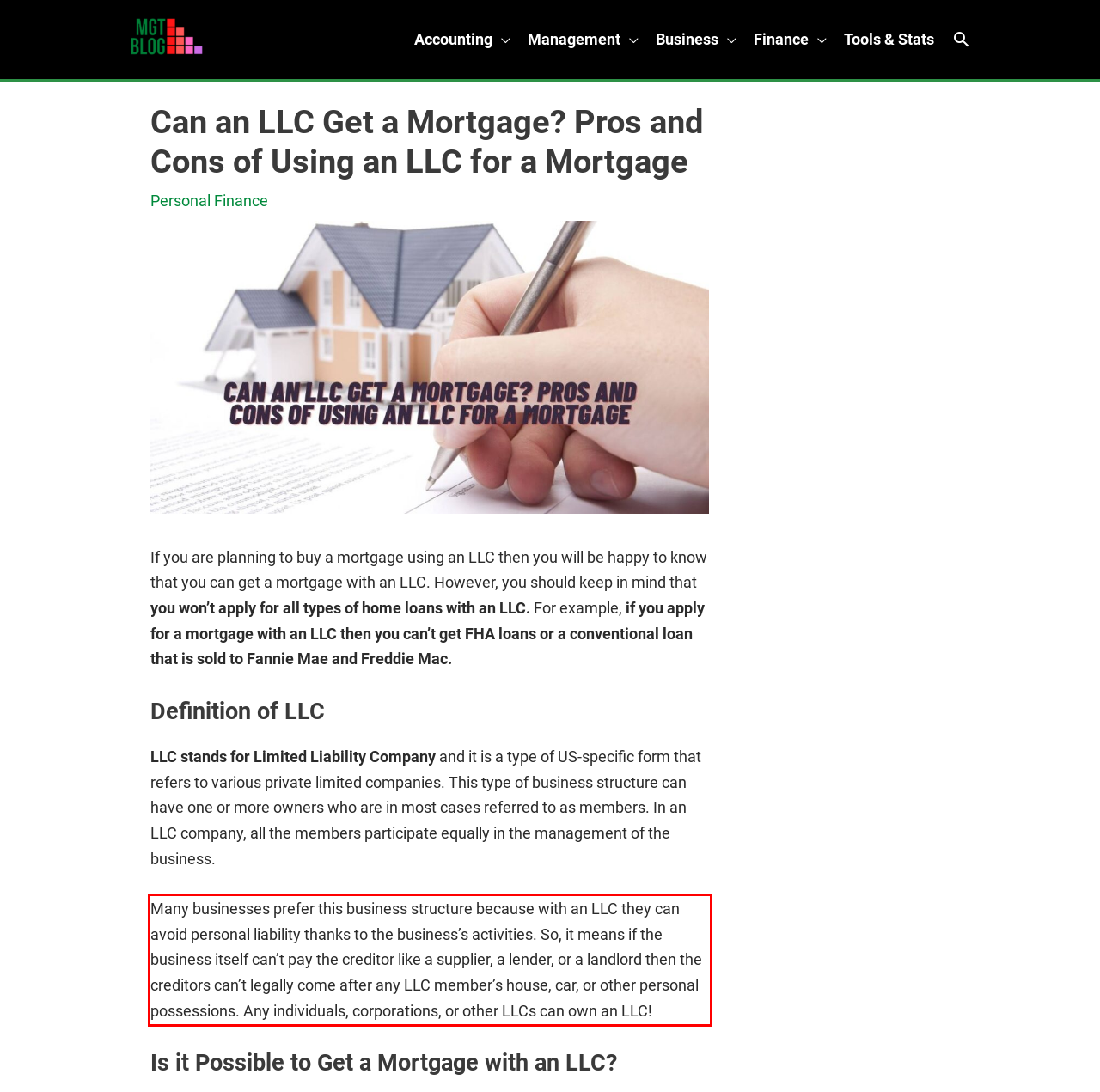You are given a screenshot with a red rectangle. Identify and extract the text within this red bounding box using OCR.

Many businesses prefer this business structure because with an LLC they can avoid personal liability thanks to the business’s activities. So, it means if the business itself can’t pay the creditor like a supplier, a lender, or a landlord then the creditors can’t legally come after any LLC member’s house, car, or other personal possessions. Any individuals, corporations, or other LLCs can own an LLC!